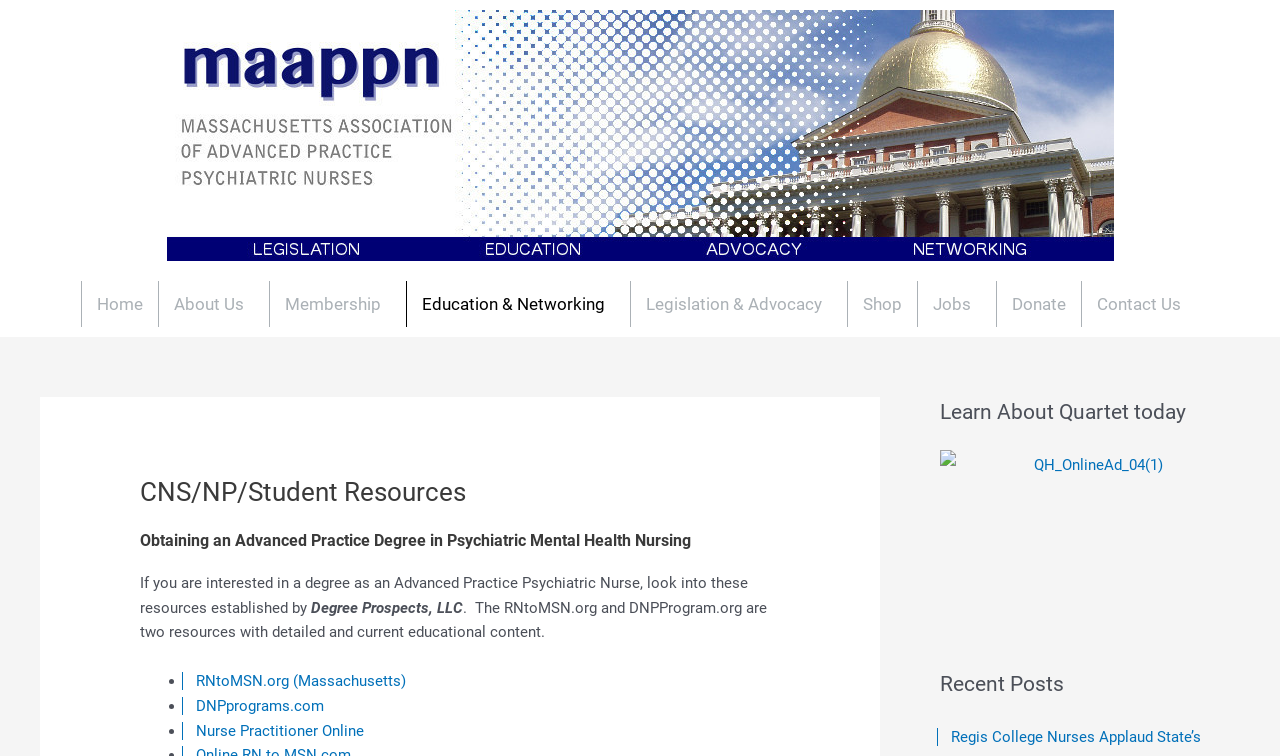Please specify the bounding box coordinates in the format (top-left x, top-left y, bottom-right x, bottom-right y), with values ranging from 0 to 1. Identify the bounding box for the UI component described as follows: Nurse Practitioner Online

[0.142, 0.954, 0.284, 0.978]